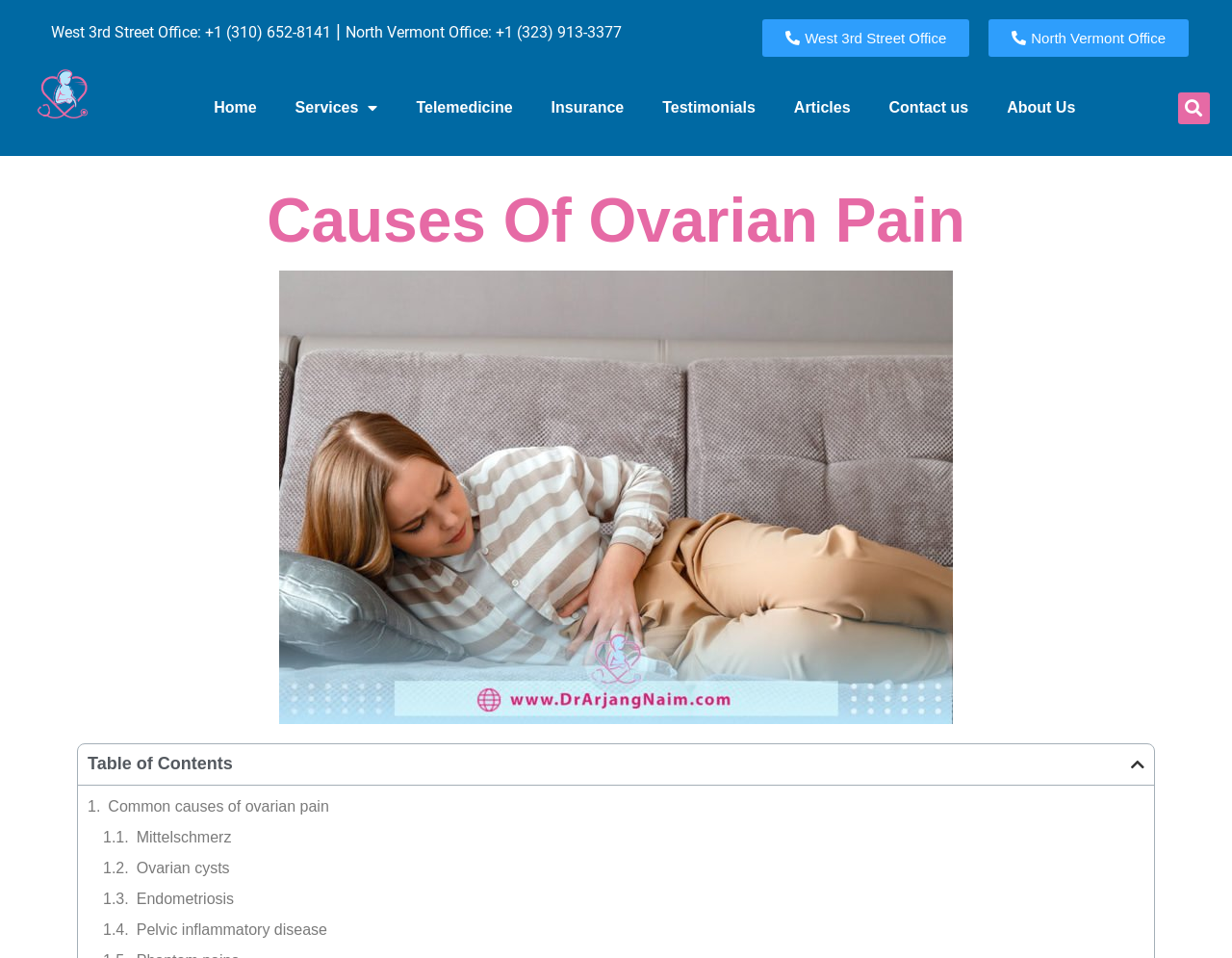Determine the bounding box coordinates for the HTML element mentioned in the following description: "Pelvic inflammatory disease". The coordinates should be a list of four floats ranging from 0 to 1, represented as [left, top, right, bottom].

[0.111, 0.958, 0.266, 0.983]